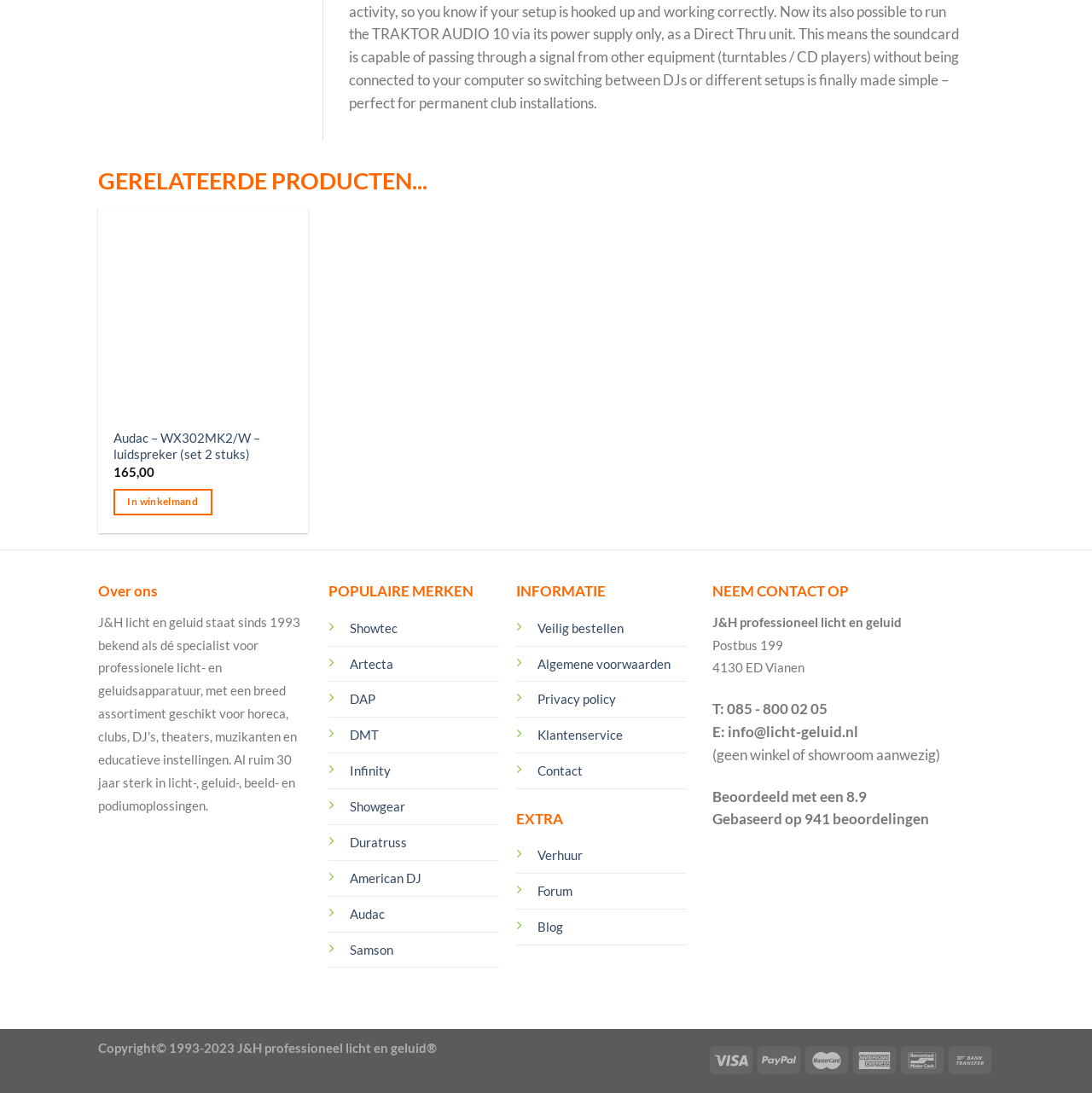Locate the bounding box coordinates of the area that needs to be clicked to fulfill the following instruction: "Learn more about Showtec". The coordinates should be in the format of four float numbers between 0 and 1, namely [left, top, right, bottom].

[0.32, 0.567, 0.364, 0.581]